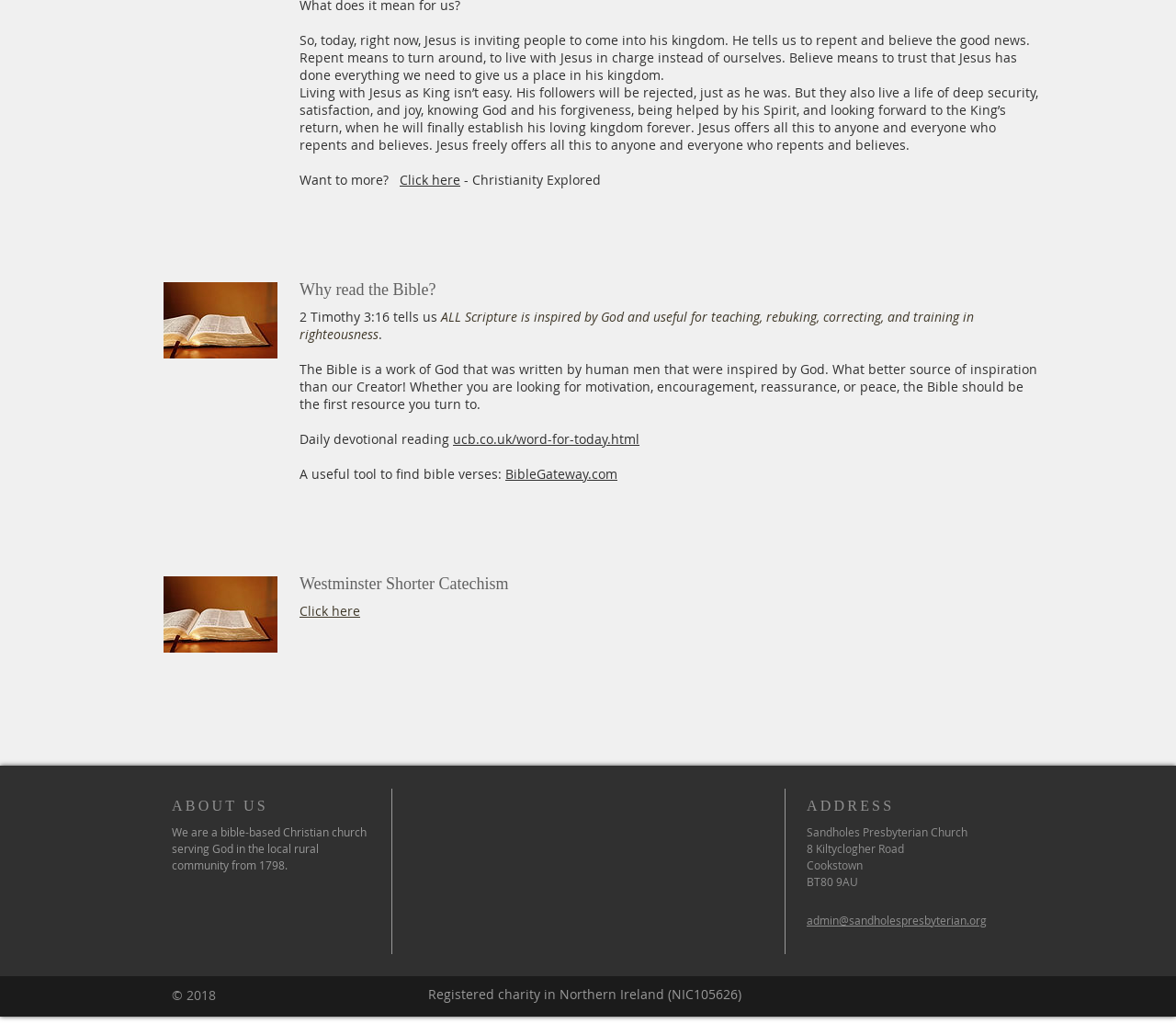Determine the bounding box coordinates of the UI element described below. Use the format (top-left x, top-left y, bottom-right x, bottom-right y) with floating point numbers between 0 and 1: Click here

[0.34, 0.165, 0.391, 0.182]